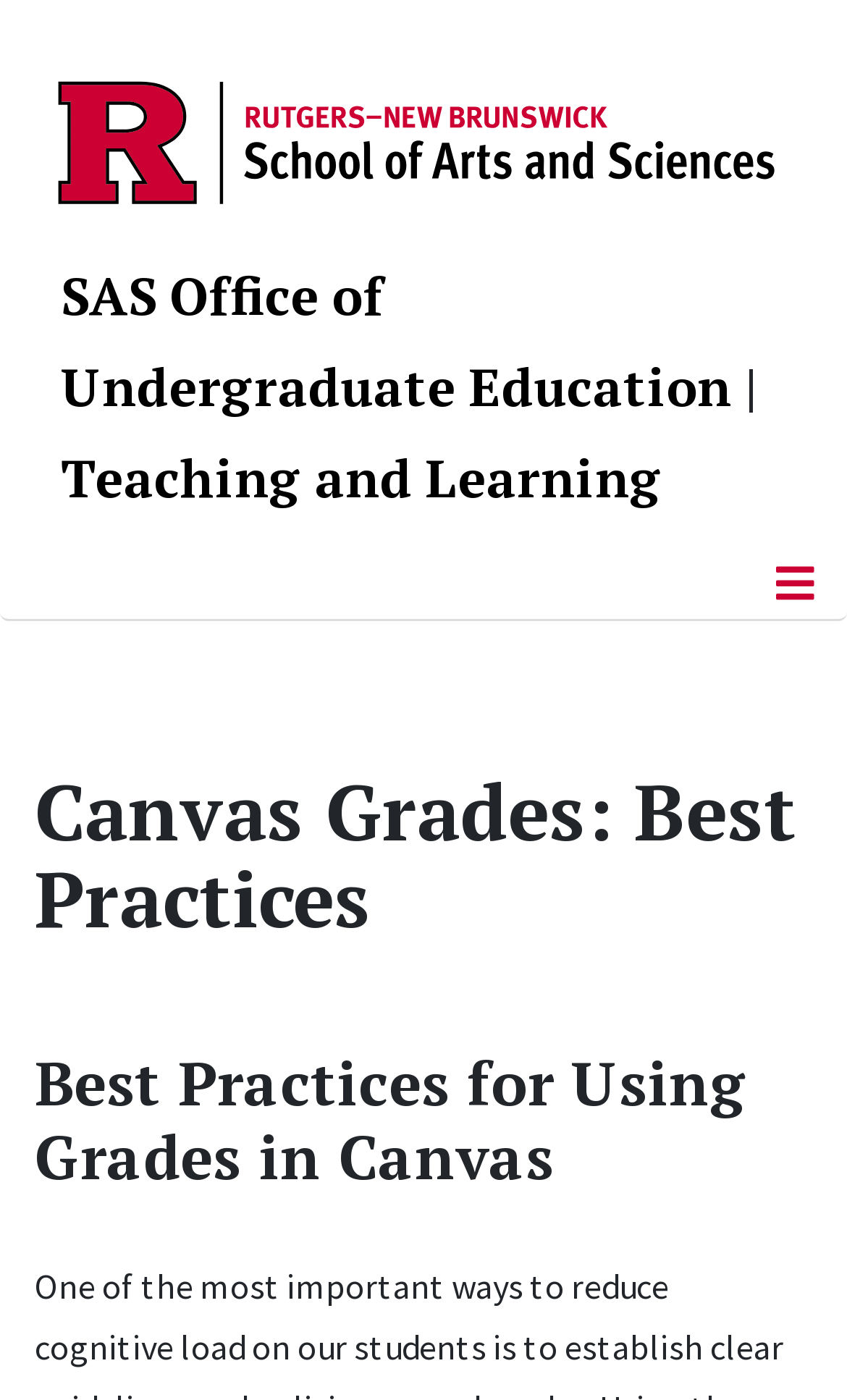Using the description "alt="RU Logo 2024"", predict the bounding box of the relevant HTML element.

[0.062, 0.083, 0.921, 0.114]